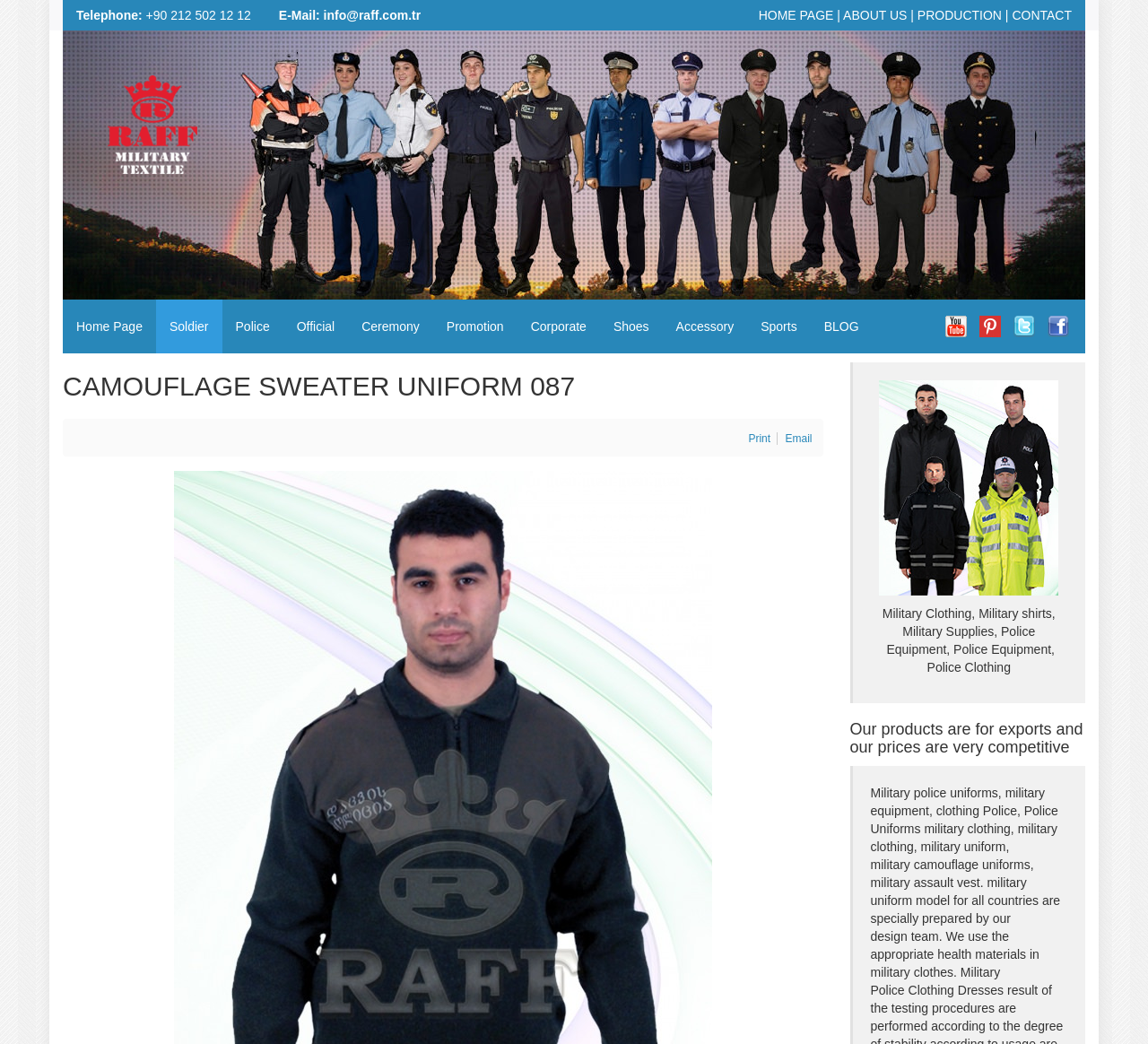Find the bounding box coordinates of the element to click in order to complete this instruction: "Click the 'Print' link". The bounding box coordinates must be four float numbers between 0 and 1, denoted as [left, top, right, bottom].

[0.652, 0.414, 0.674, 0.426]